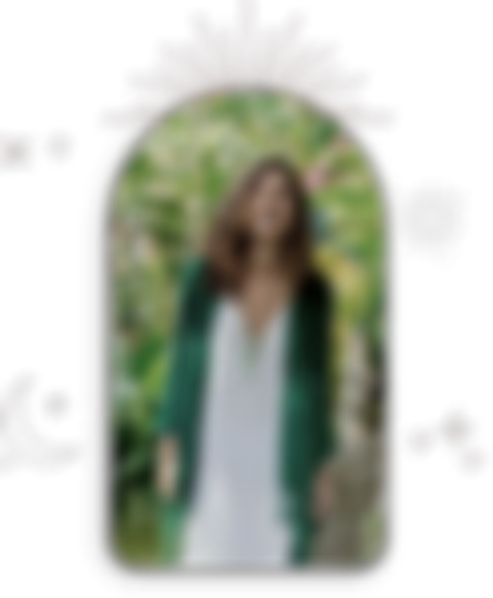What is above the woman's head?
Give a comprehensive and detailed explanation for the question.

Above the woman's head, there is a decorative motif radiating outward, suggesting a sense of light and energy, which enhances the image's overall aesthetic and brings a mystical quality to her presence.